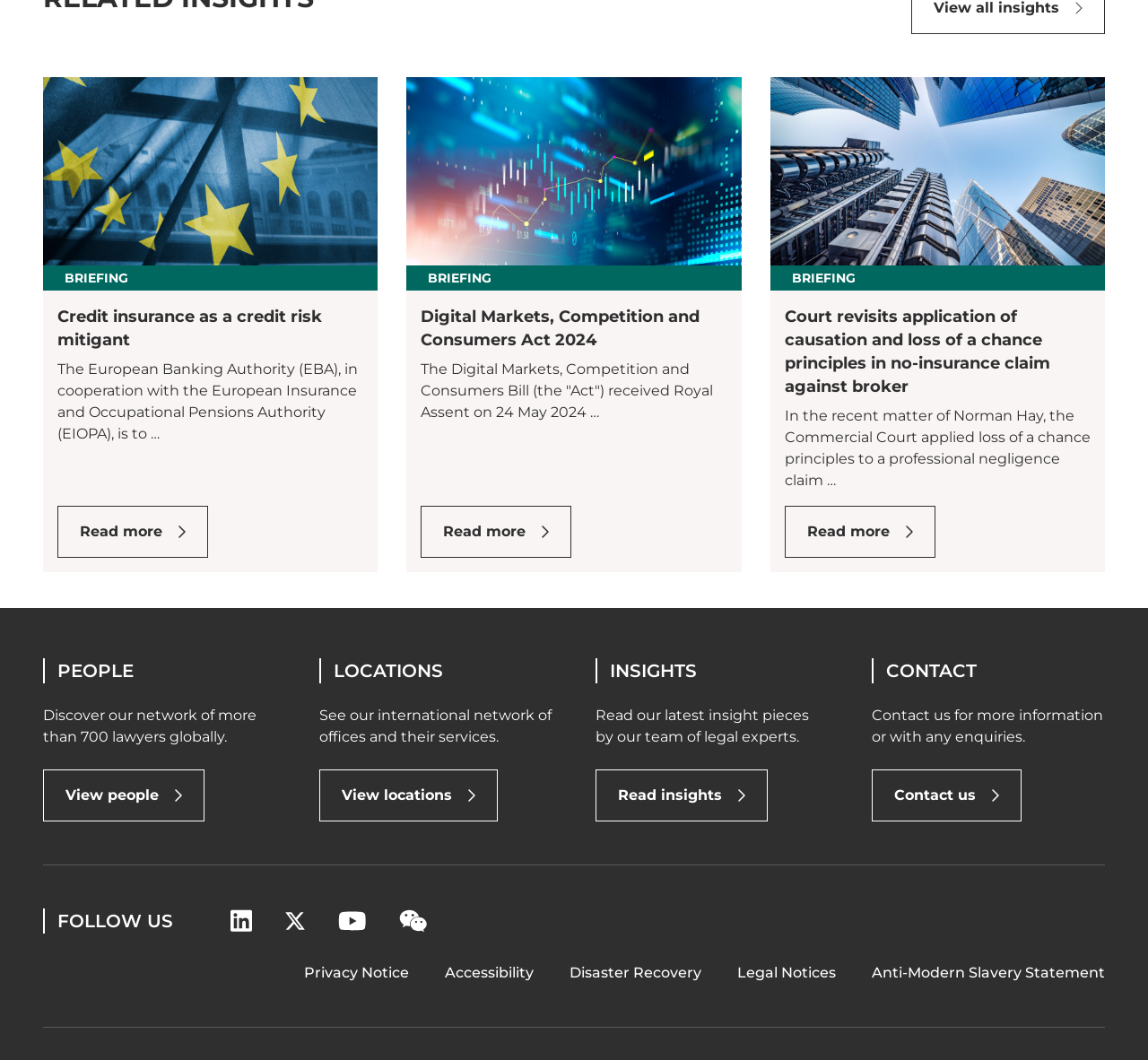How many social media platforms are listed in the 'FOLLOW US' section? Analyze the screenshot and reply with just one word or a short phrase.

4